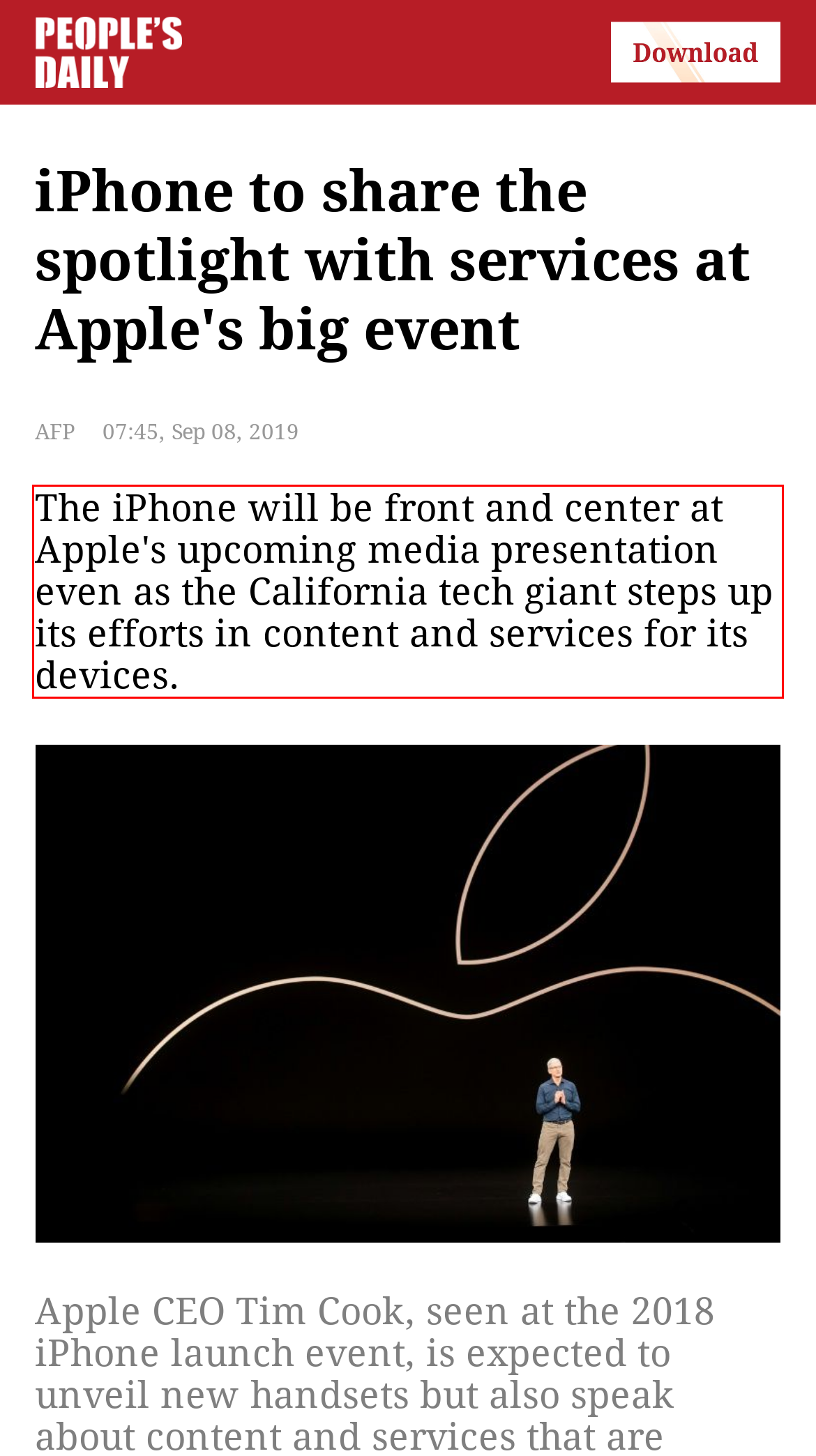You are presented with a screenshot containing a red rectangle. Extract the text found inside this red bounding box.

The iPhone will be front and center at Apple's upcoming media presentation even as the California tech giant steps up its efforts in content and services for its devices.